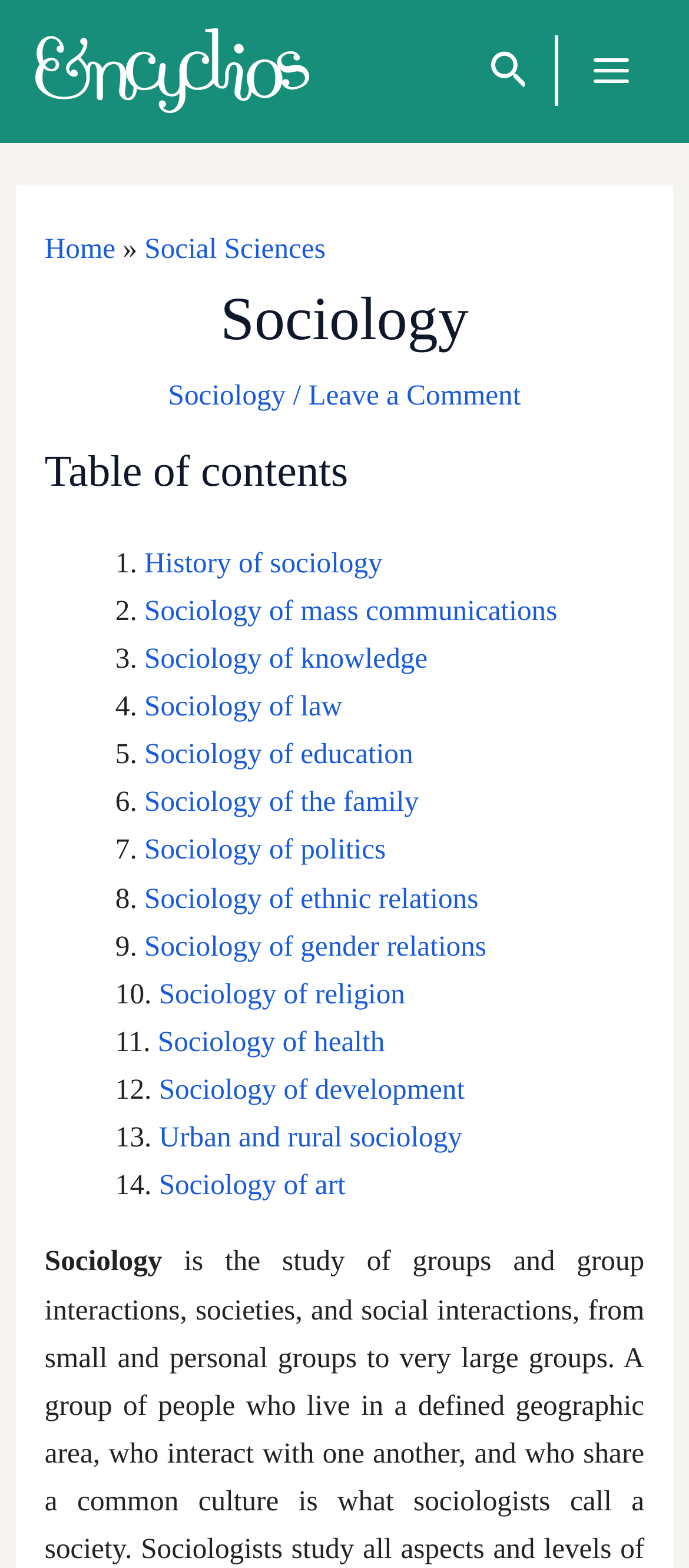Please identify the bounding box coordinates of the element I should click to complete this instruction: 'Click on the search icon'. The coordinates should be given as four float numbers between 0 and 1, like this: [left, top, right, bottom].

[0.71, 0.036, 0.768, 0.064]